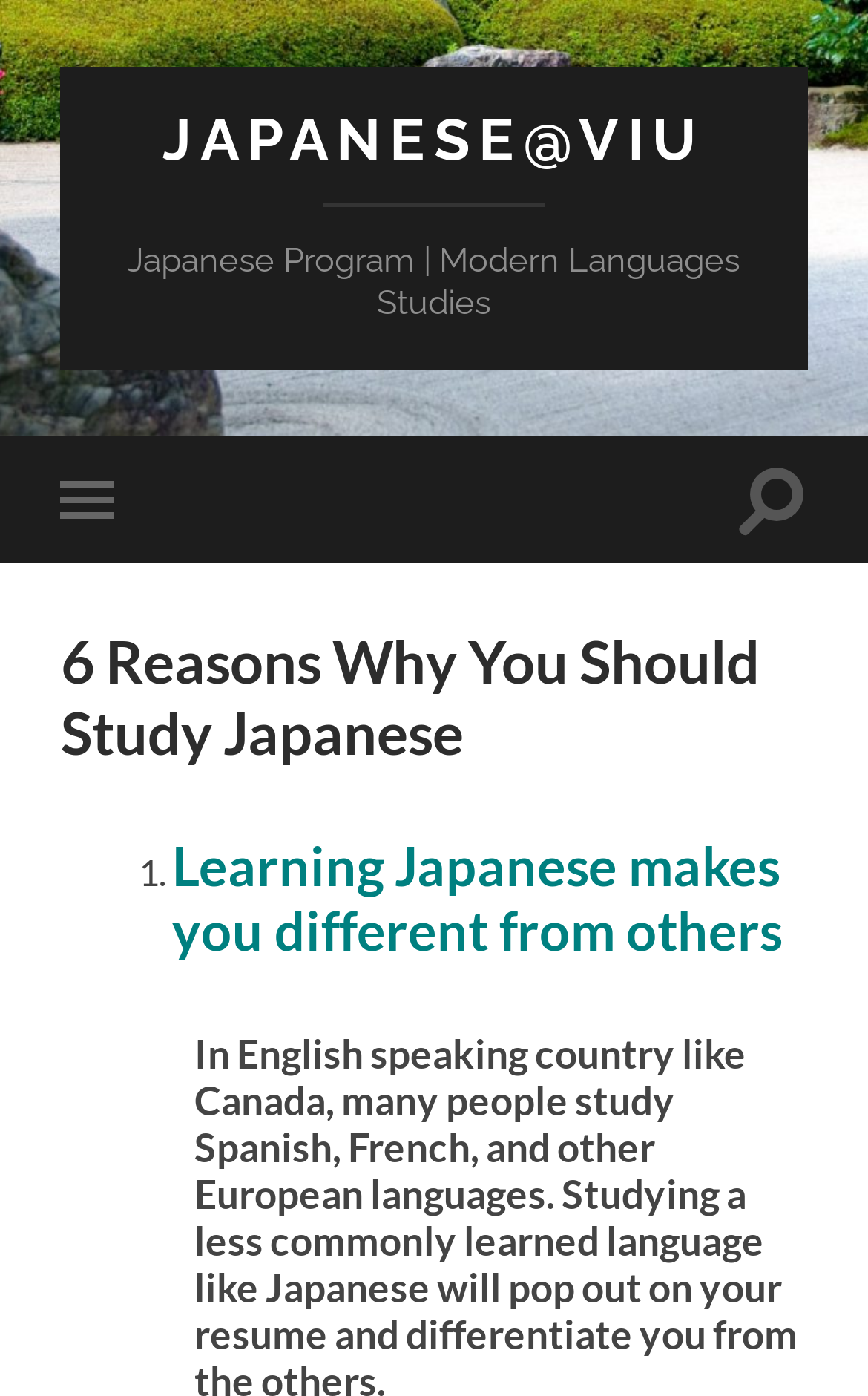Locate the UI element described as follows: "Japanese@VIU". Return the bounding box coordinates as four float numbers between 0 and 1 in the order [left, top, right, bottom].

[0.187, 0.075, 0.813, 0.124]